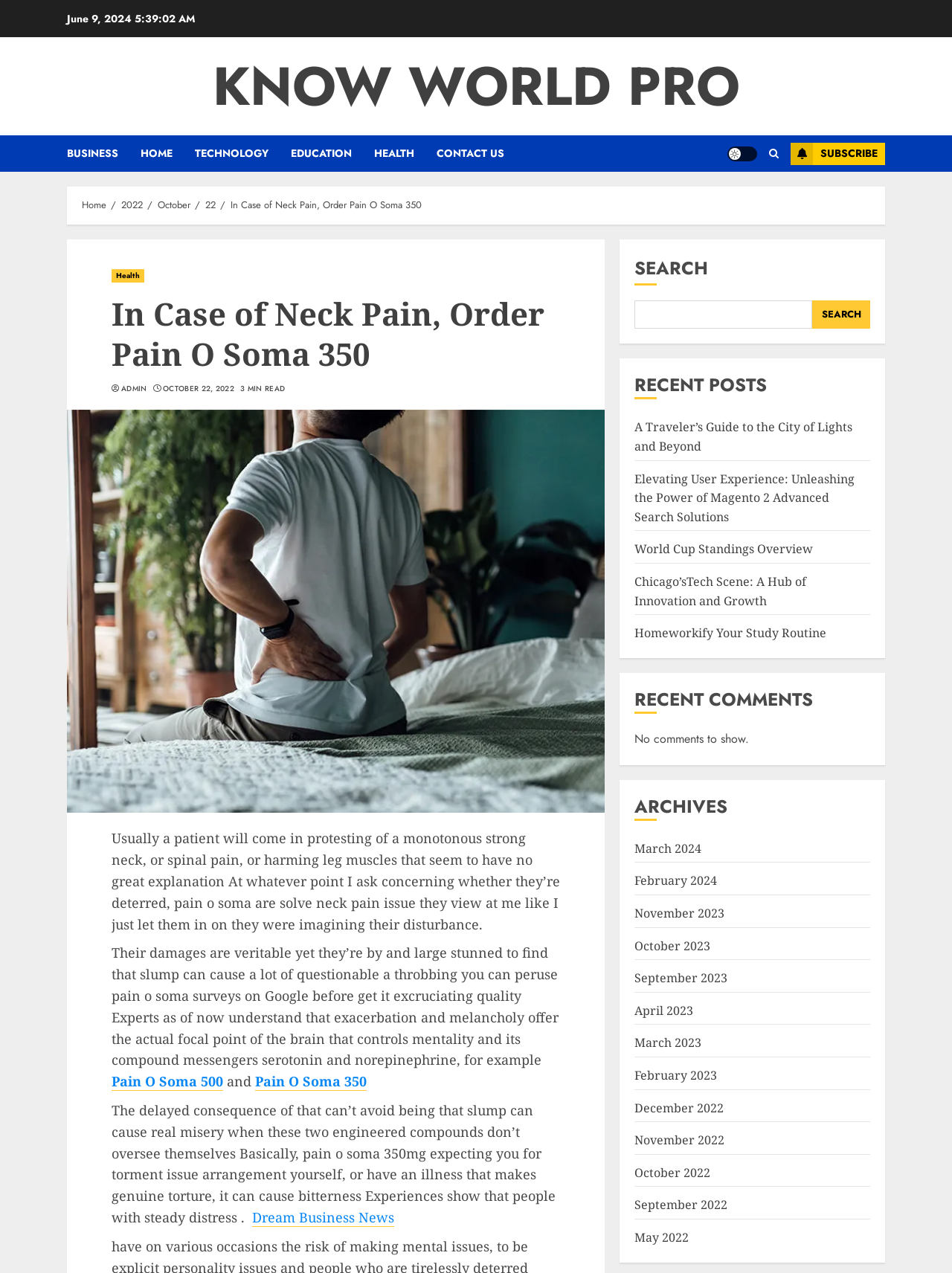Kindly determine the bounding box coordinates for the area that needs to be clicked to execute this instruction: "Click on the 'Pain O Soma 350' link".

[0.268, 0.842, 0.385, 0.857]